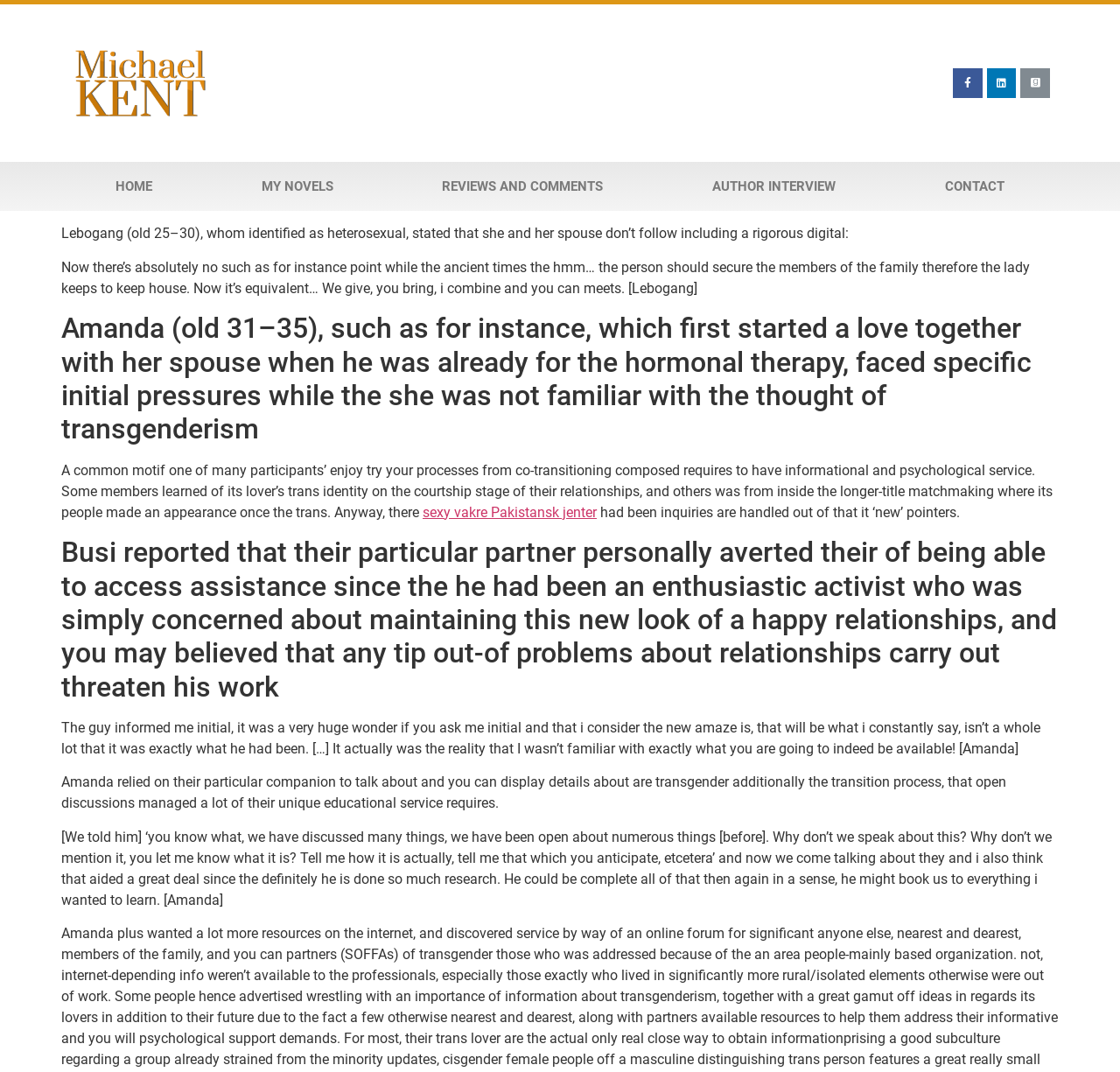Please respond to the question using a single word or phrase:
How many links are present in the webpage?

9